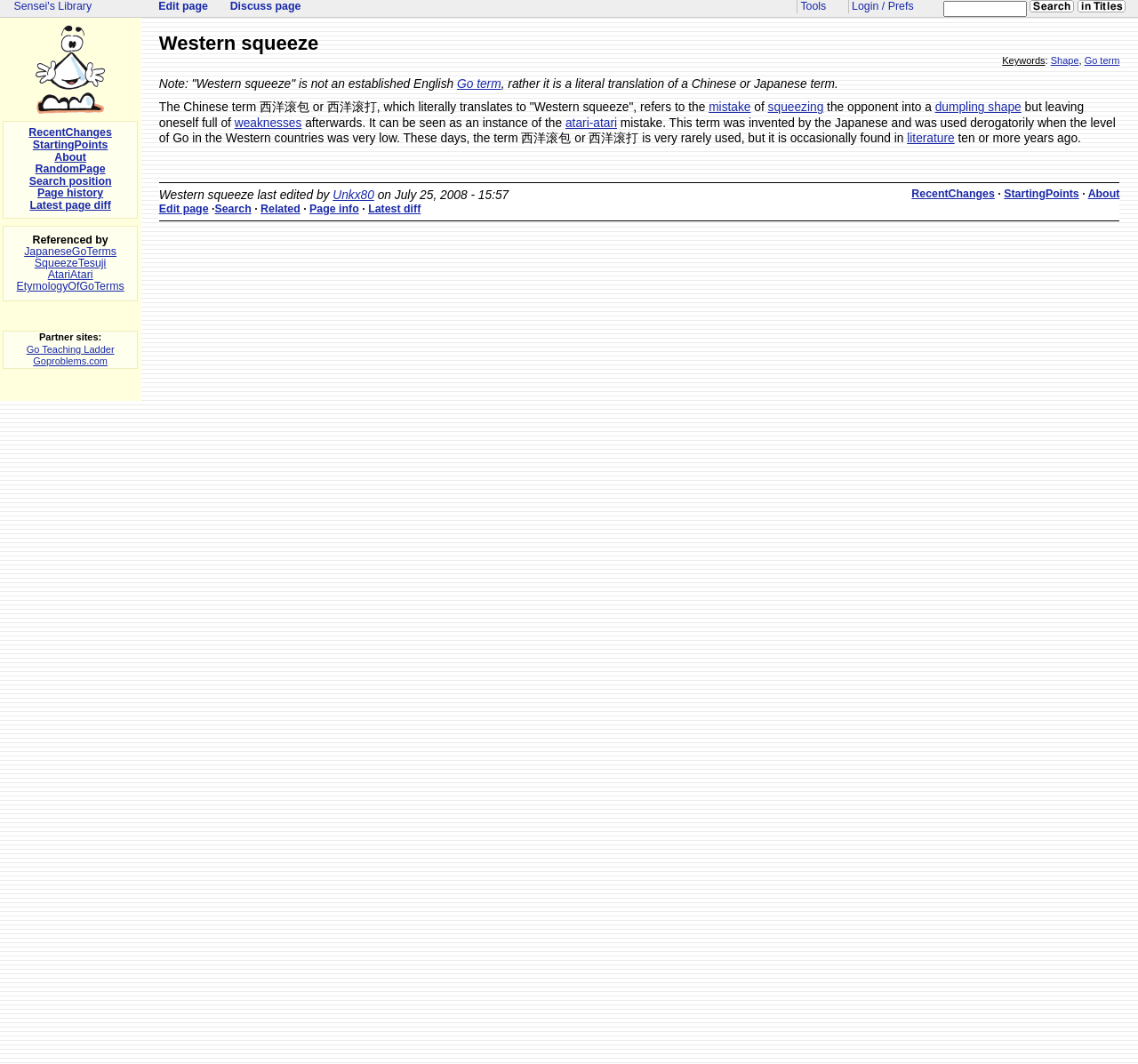Determine the bounding box coordinates of the area to click in order to meet this instruction: "Go to the starting points".

[0.882, 0.176, 0.948, 0.188]